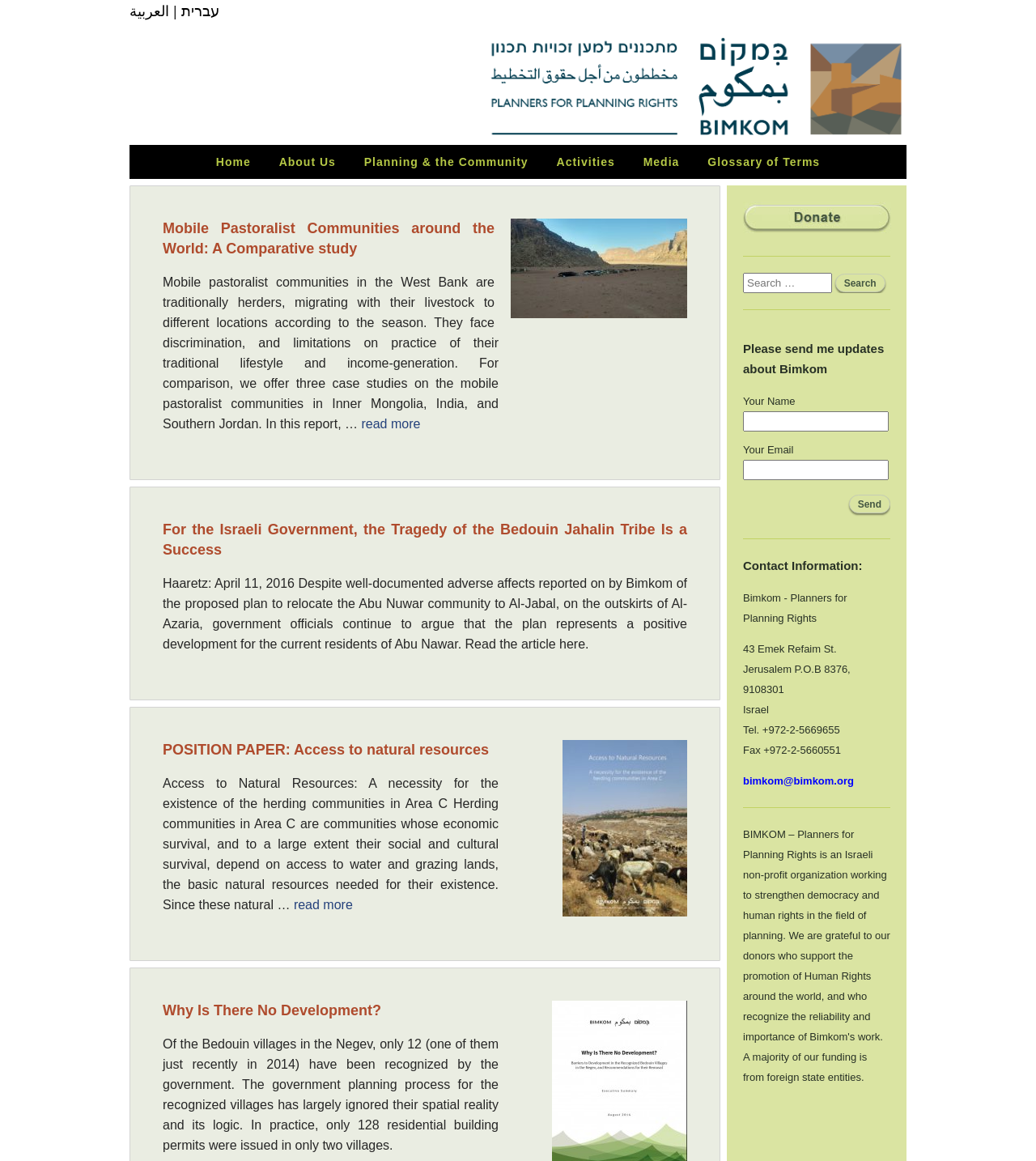Identify the bounding box coordinates of the part that should be clicked to carry out this instruction: "Send a message to Bimkom".

[0.819, 0.426, 0.859, 0.442]